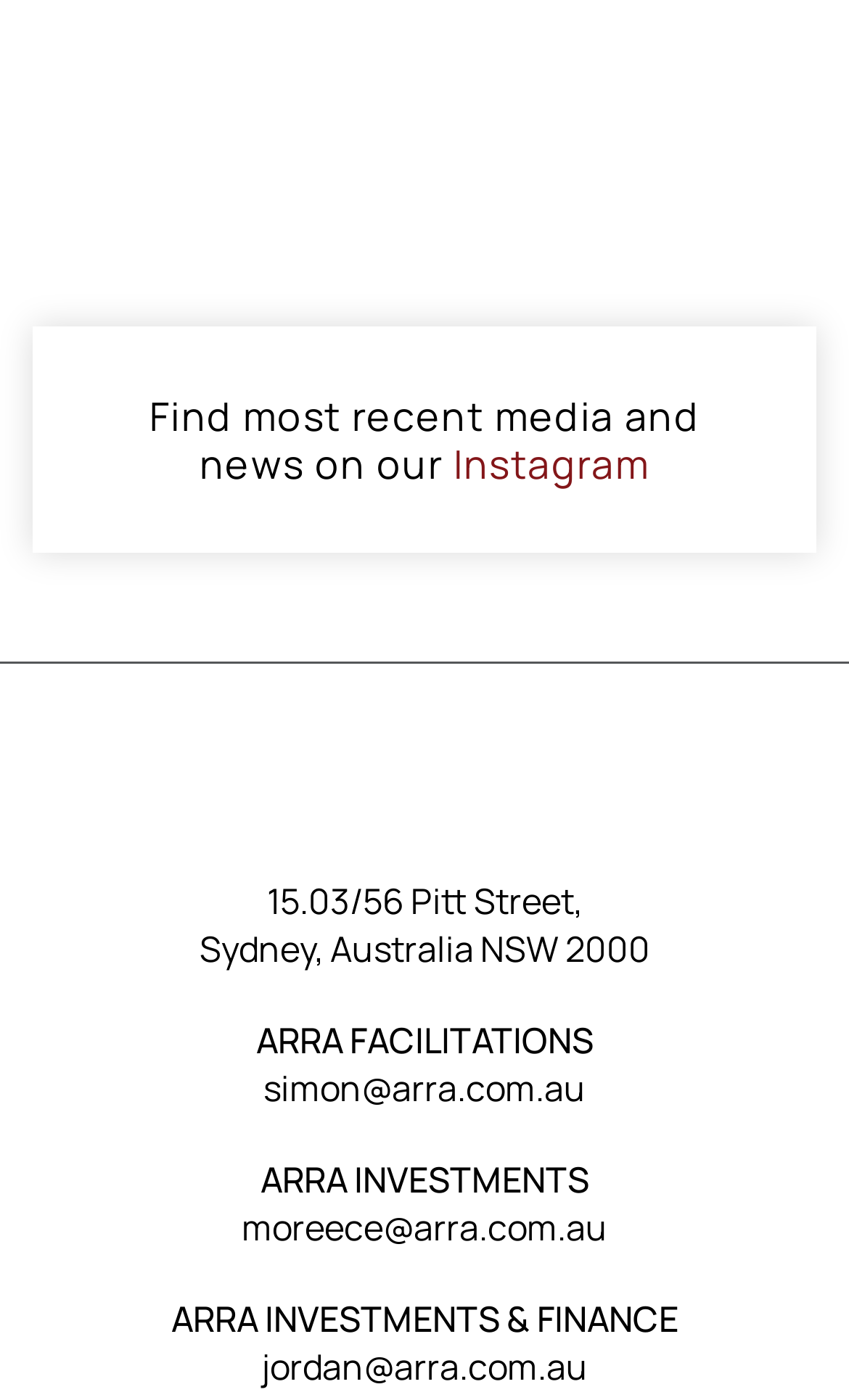Please reply to the following question with a single word or a short phrase:
What are the three sections of the company?

ARRA FACILITATIONS, ARRA INVESTMENTS, ARRA INVESTMENTS & FINANCE